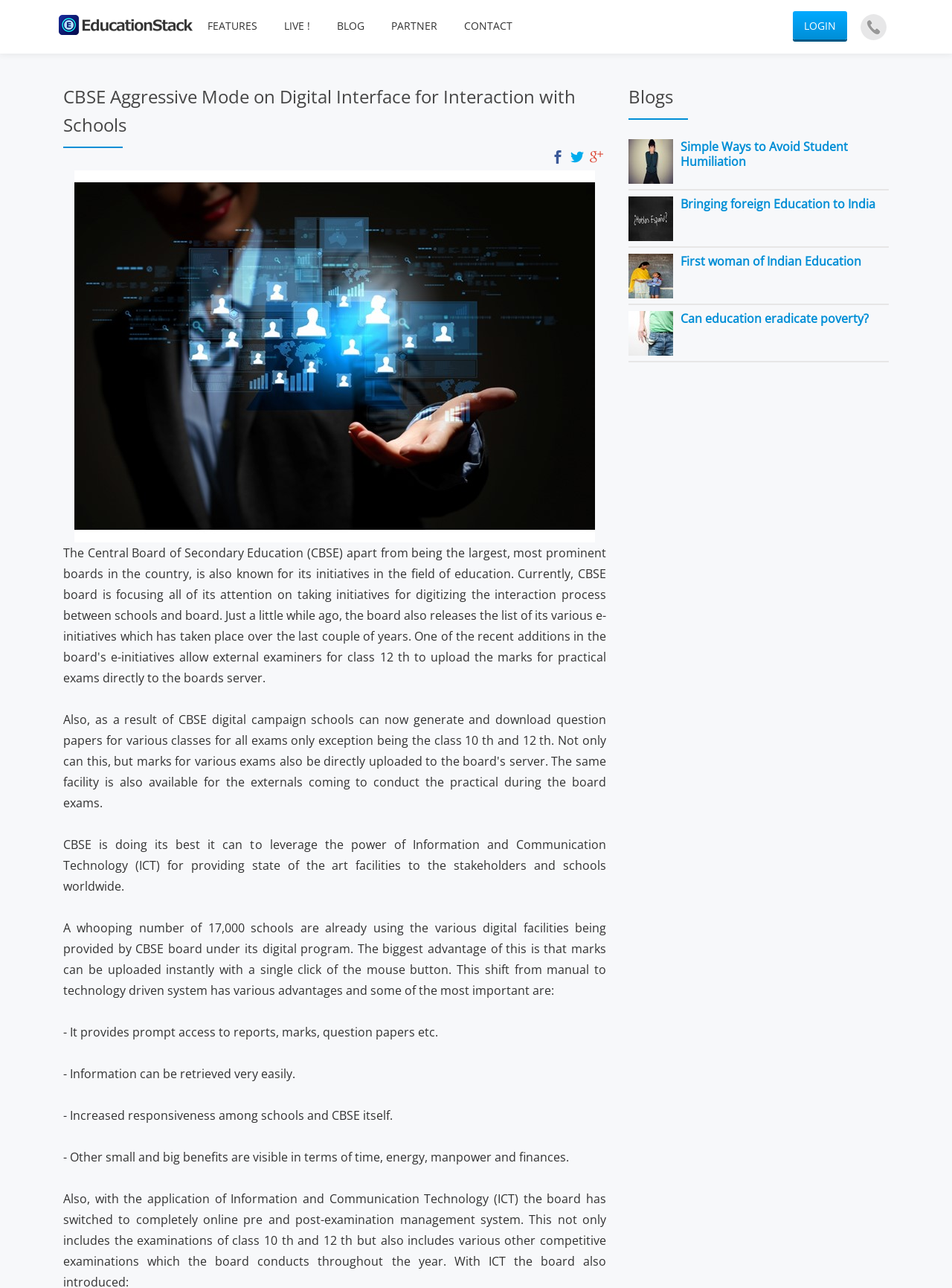Using the provided element description: "Can education eradicate poverty?", determine the bounding box coordinates of the corresponding UI element in the screenshot.

[0.715, 0.241, 0.912, 0.254]